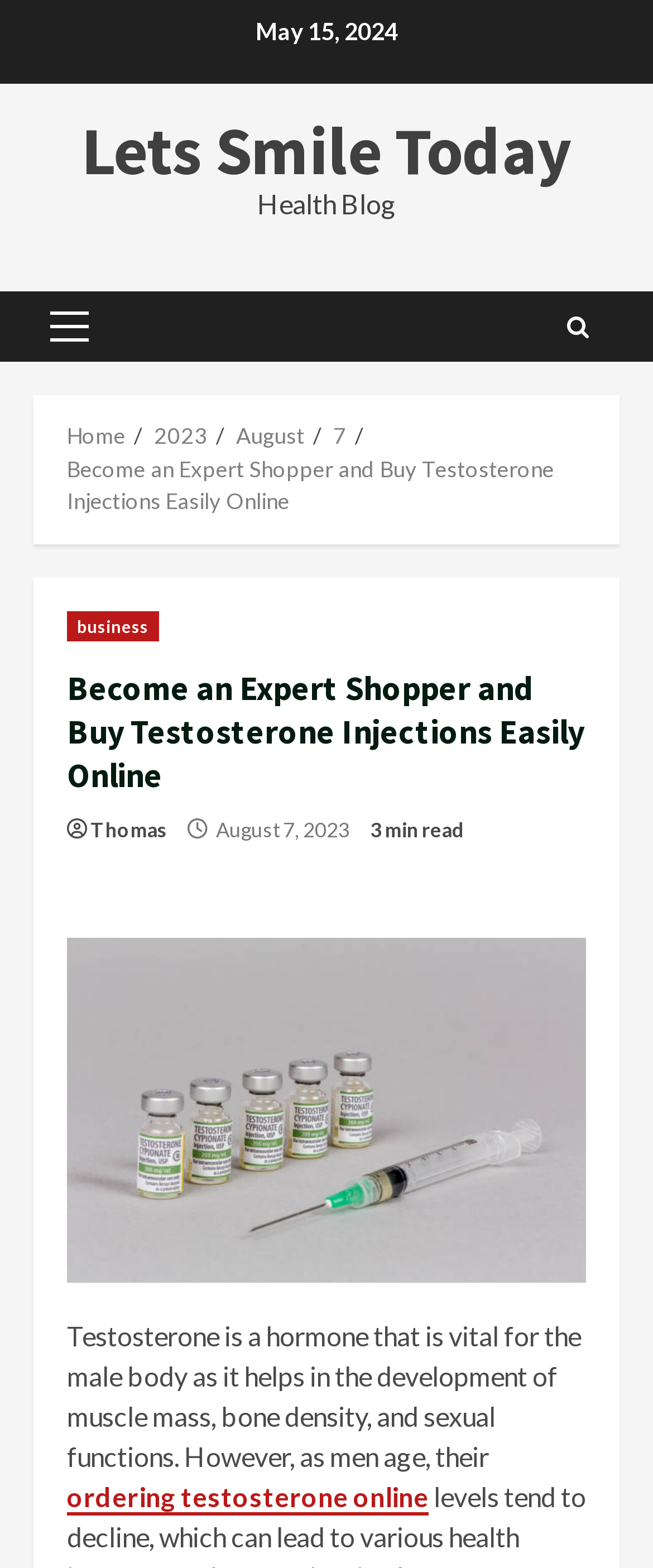Based on the description "Primary Menu", find the bounding box of the specified UI element.

[0.051, 0.186, 0.162, 0.231]